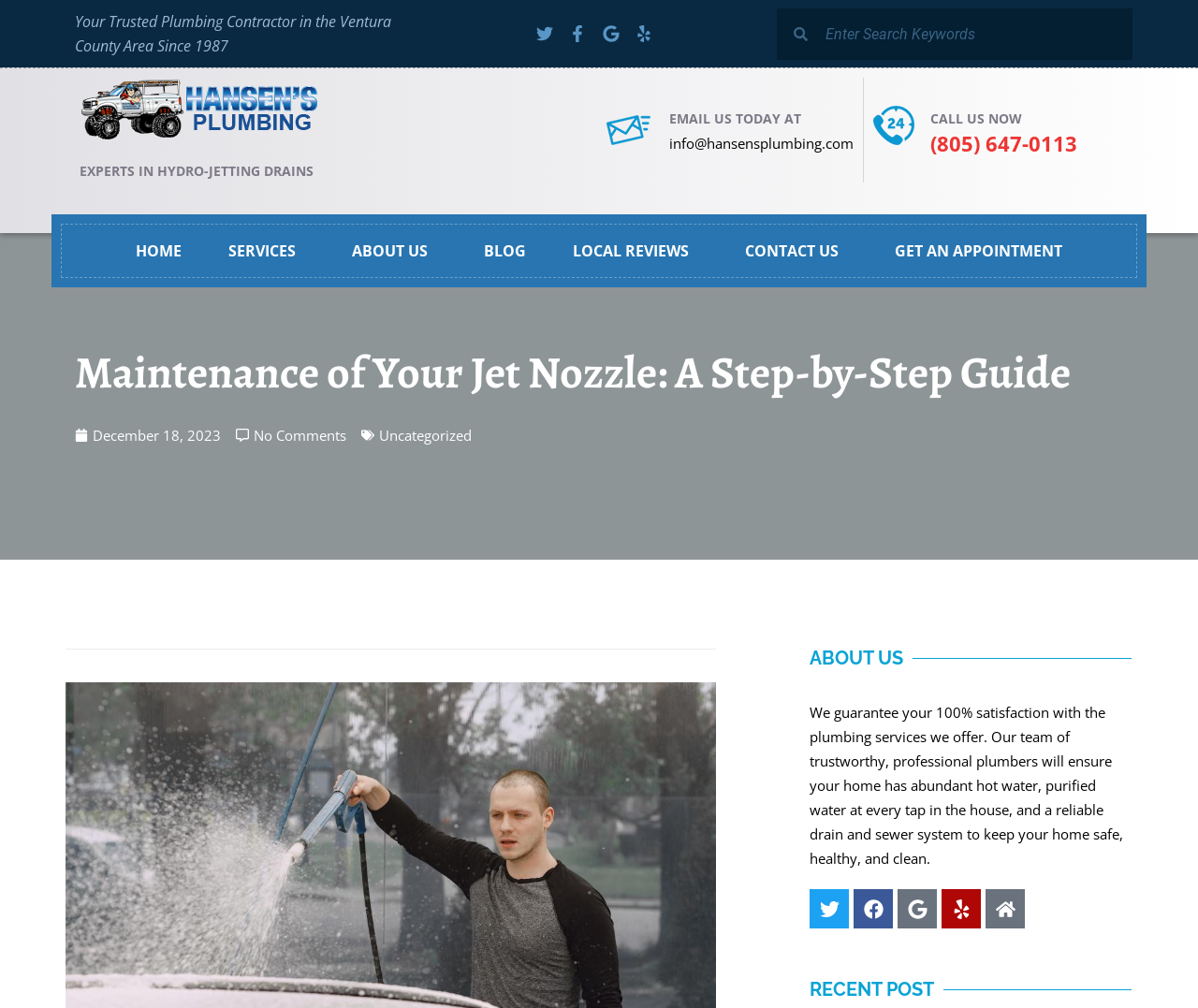Answer the question with a single word or phrase: 
What is the phone number to call for plumbing services?

(805) 647-0113